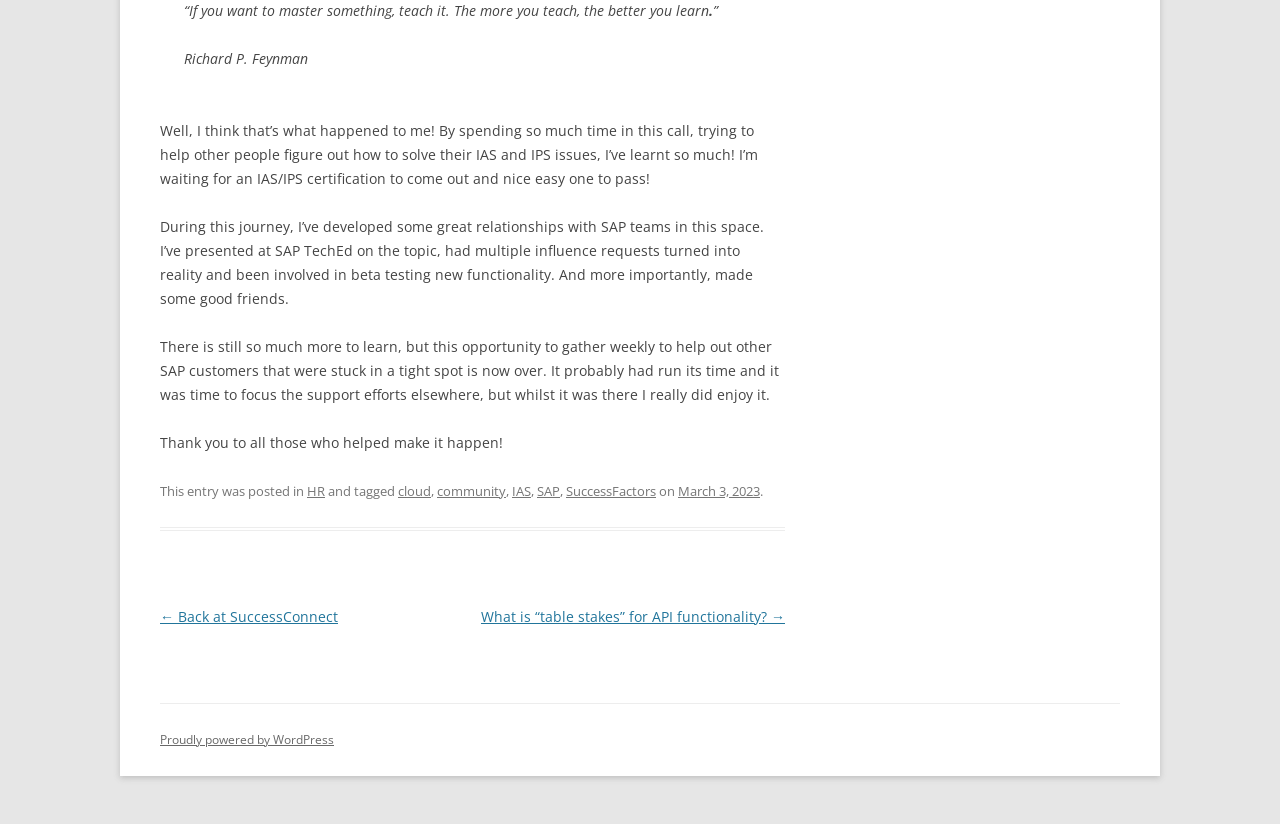Using the given description, provide the bounding box coordinates formatted as (top-left x, top-left y, bottom-right x, bottom-right y), with all values being floating point numbers between 0 and 1. Description: Proudly powered by WordPress

[0.125, 0.887, 0.261, 0.907]